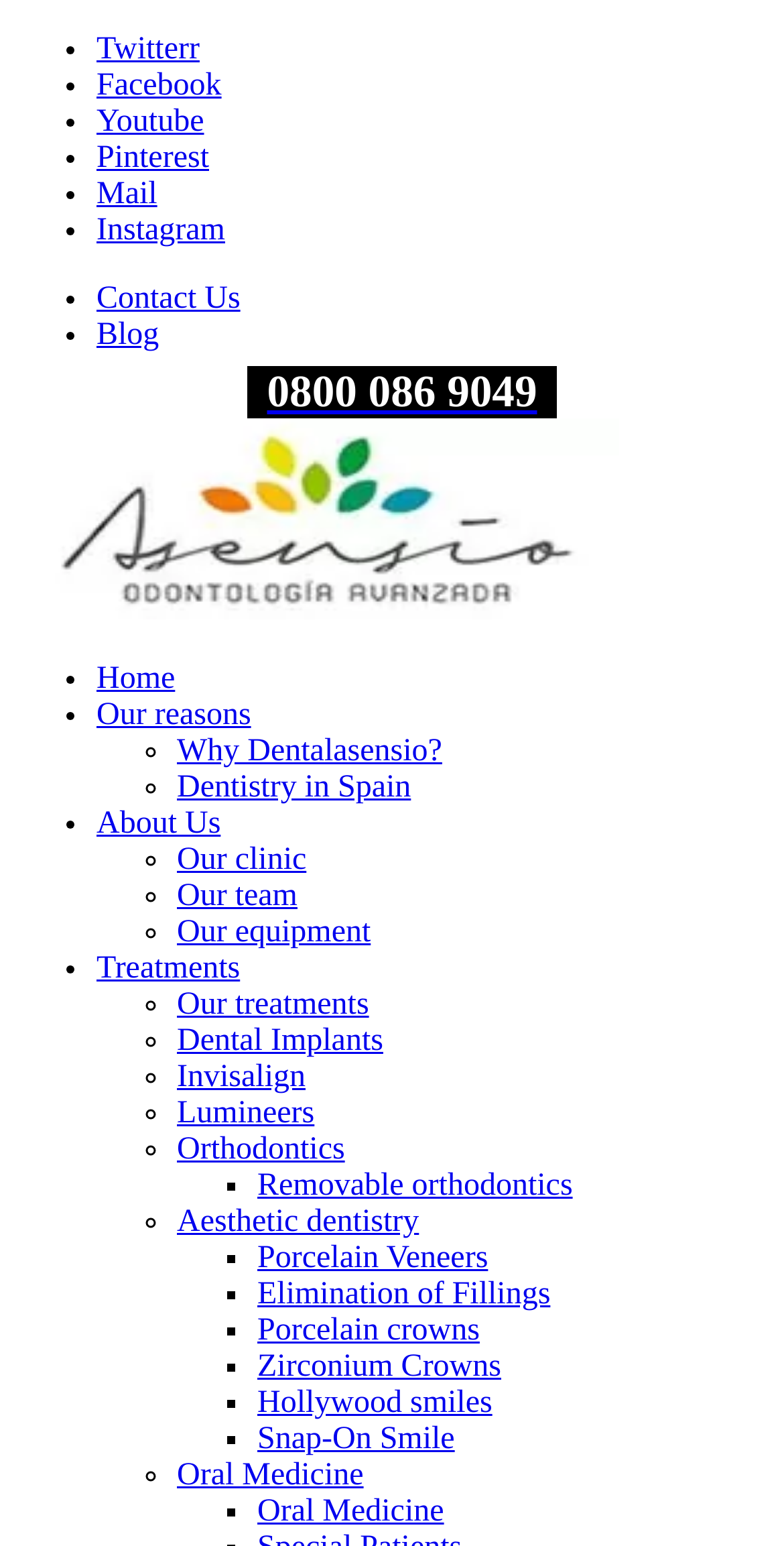Please find the bounding box coordinates of the element's region to be clicked to carry out this instruction: "Explore Sin categoría".

[0.38, 0.44, 0.596, 0.465]